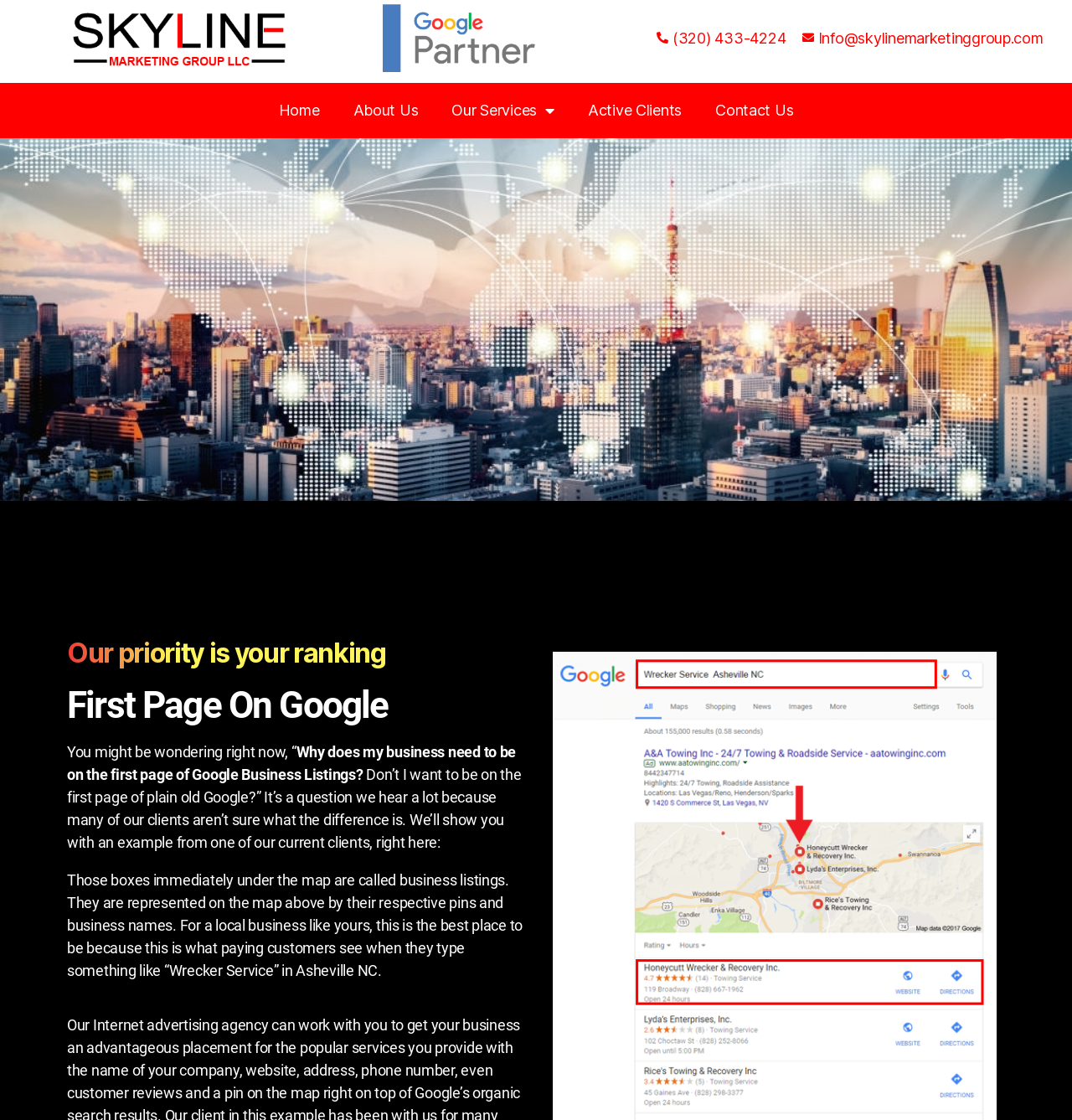Provide the bounding box coordinates of the HTML element this sentence describes: "Our Services". The bounding box coordinates consist of four float numbers between 0 and 1, i.e., [left, top, right, bottom].

[0.406, 0.081, 0.533, 0.116]